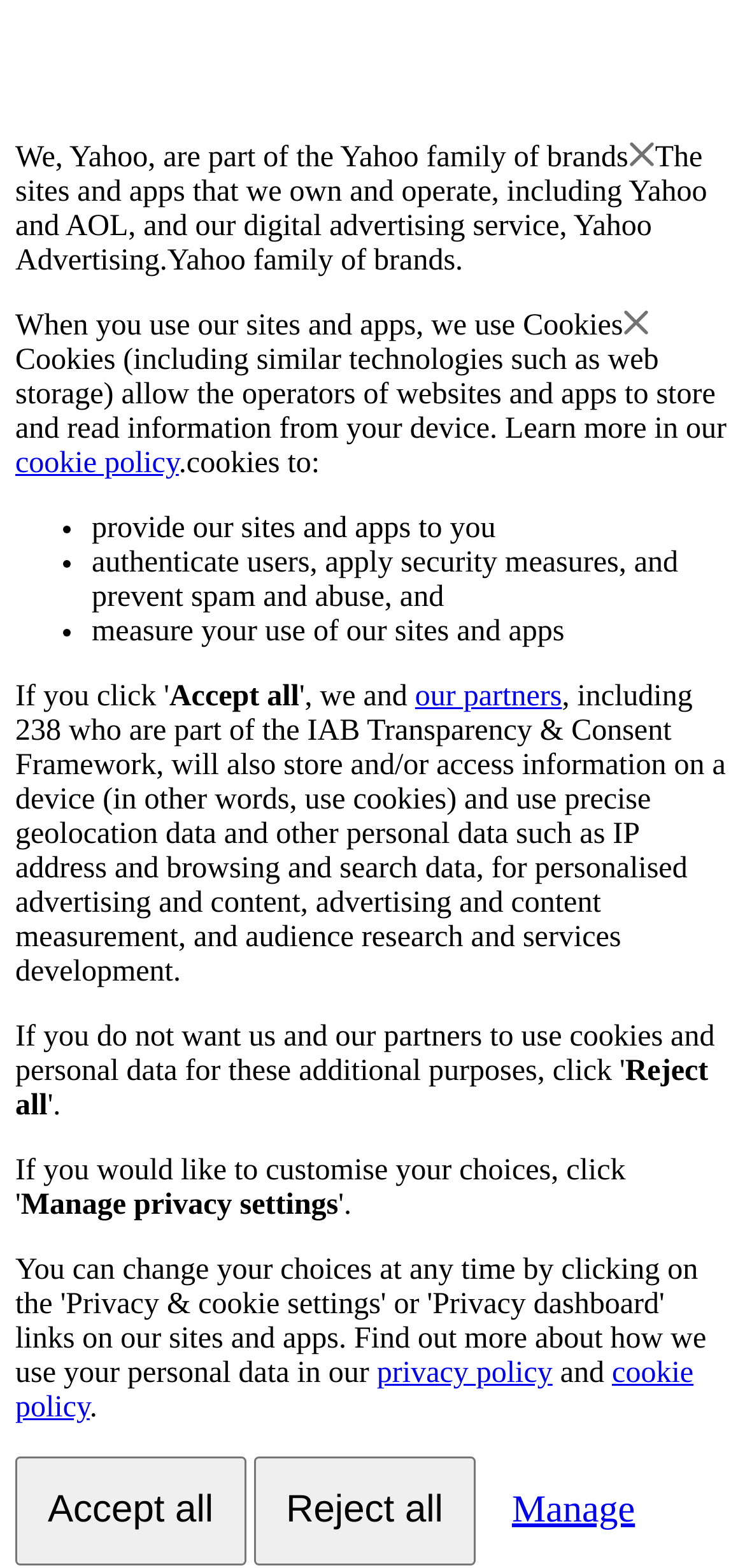Identify the bounding box coordinates of the HTML element based on this description: "cookie policy".

[0.021, 0.866, 0.931, 0.908]